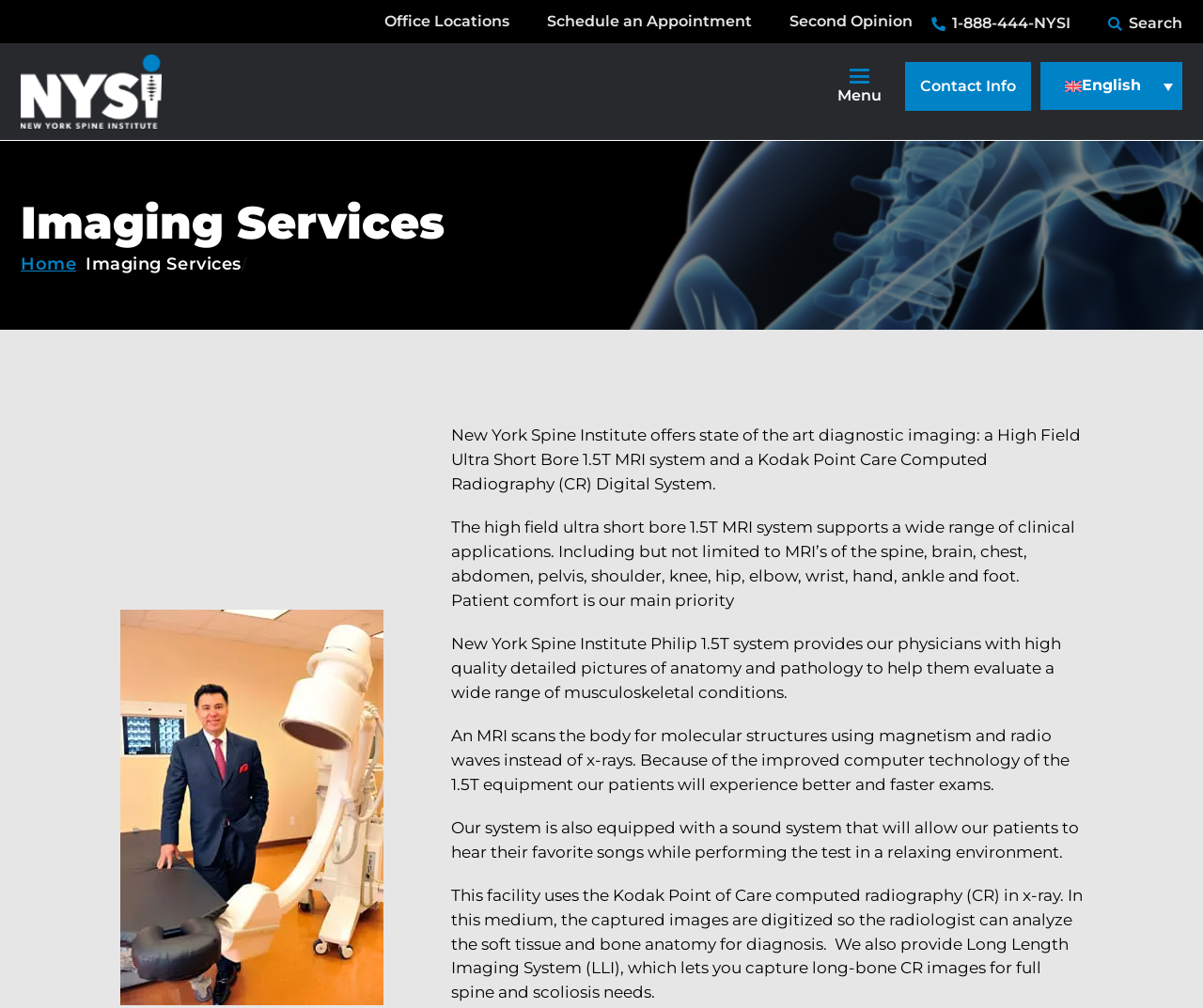Reply to the question with a single word or phrase:
What is the purpose of the Kodak Point of Care computed radiography (CR) system?

To analyze soft tissue and bone anatomy